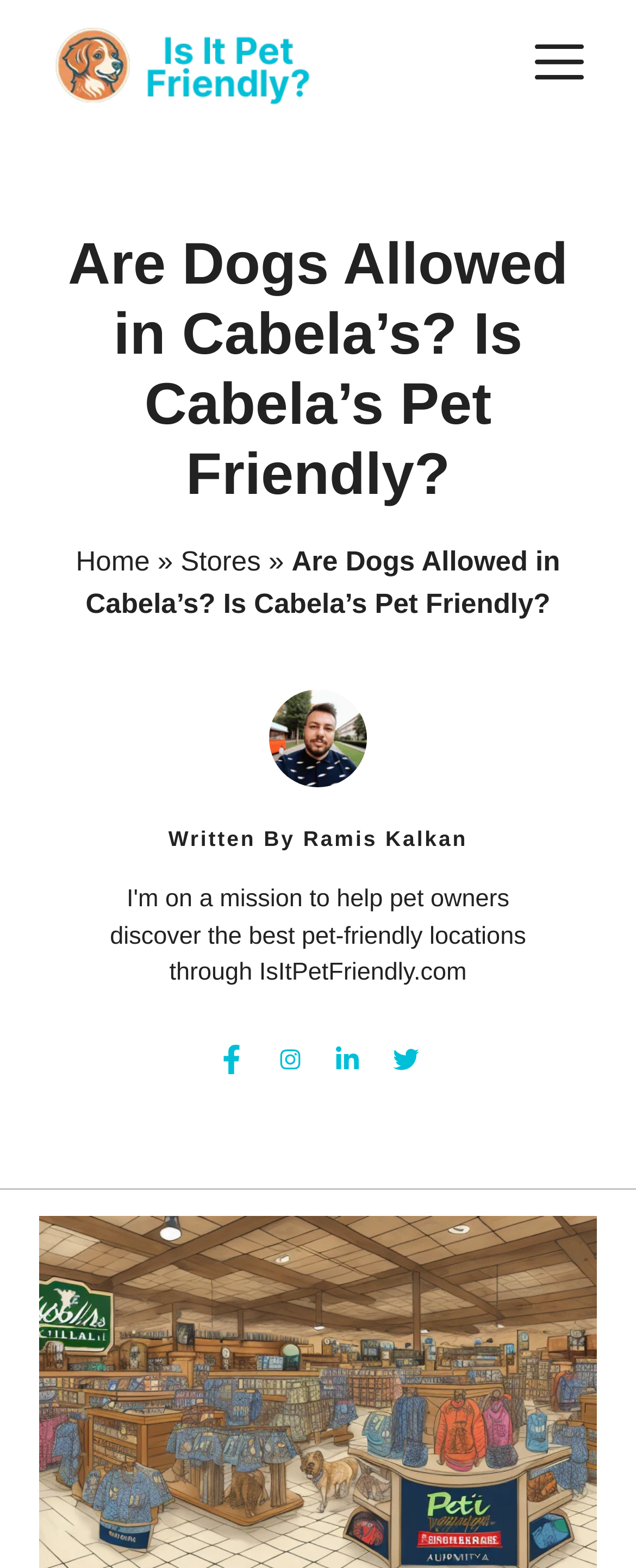Using the information in the image, give a detailed answer to the following question: What is the main topic of the article?

The main topic of the article can be inferred from the heading 'Are Dogs Allowed in Cabela’s? Is Cabela’s Pet Friendly?' which suggests that the article is about Cabela's pet policy.